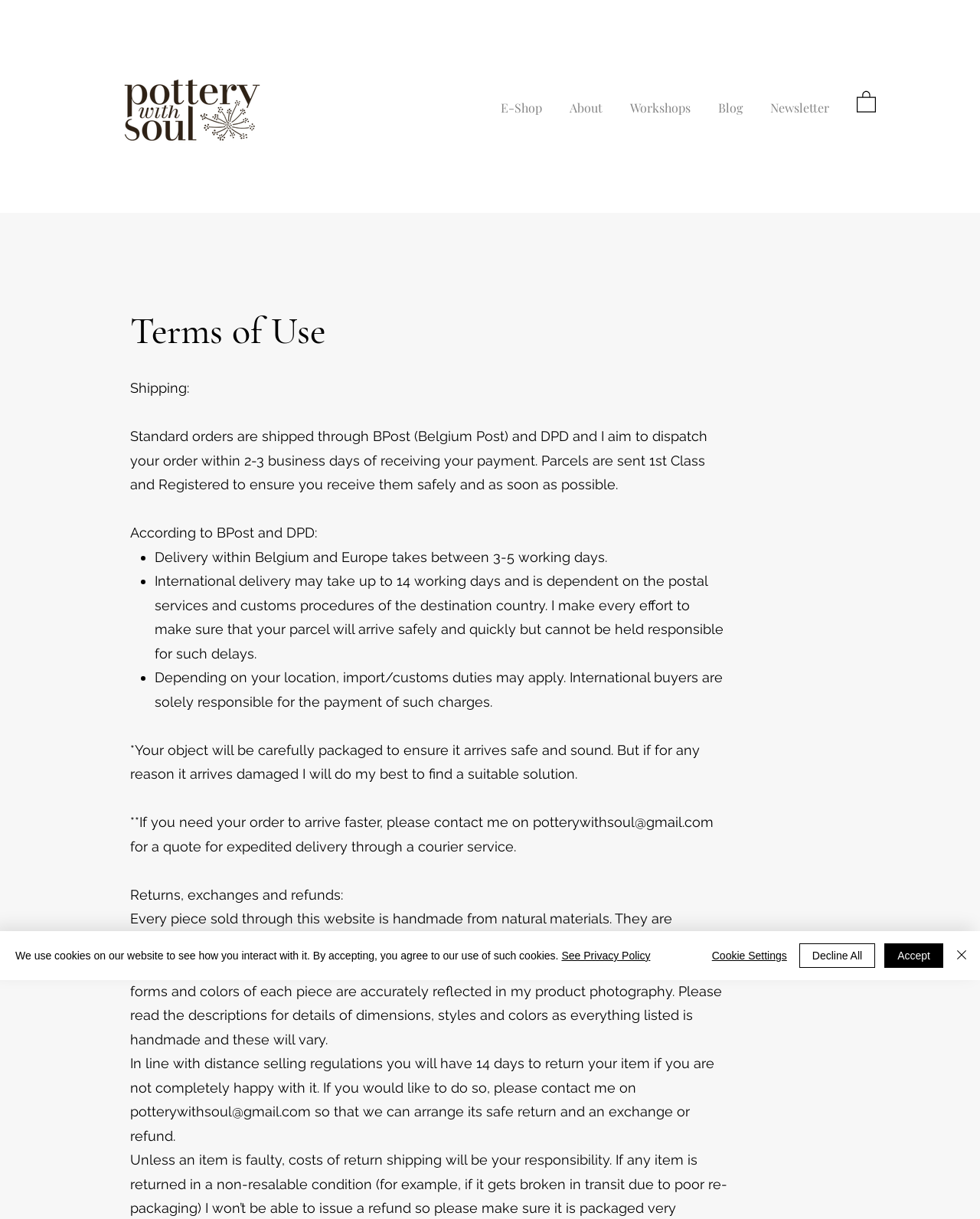Given the element description "See Privacy Policy", identify the bounding box of the corresponding UI element.

[0.573, 0.779, 0.664, 0.789]